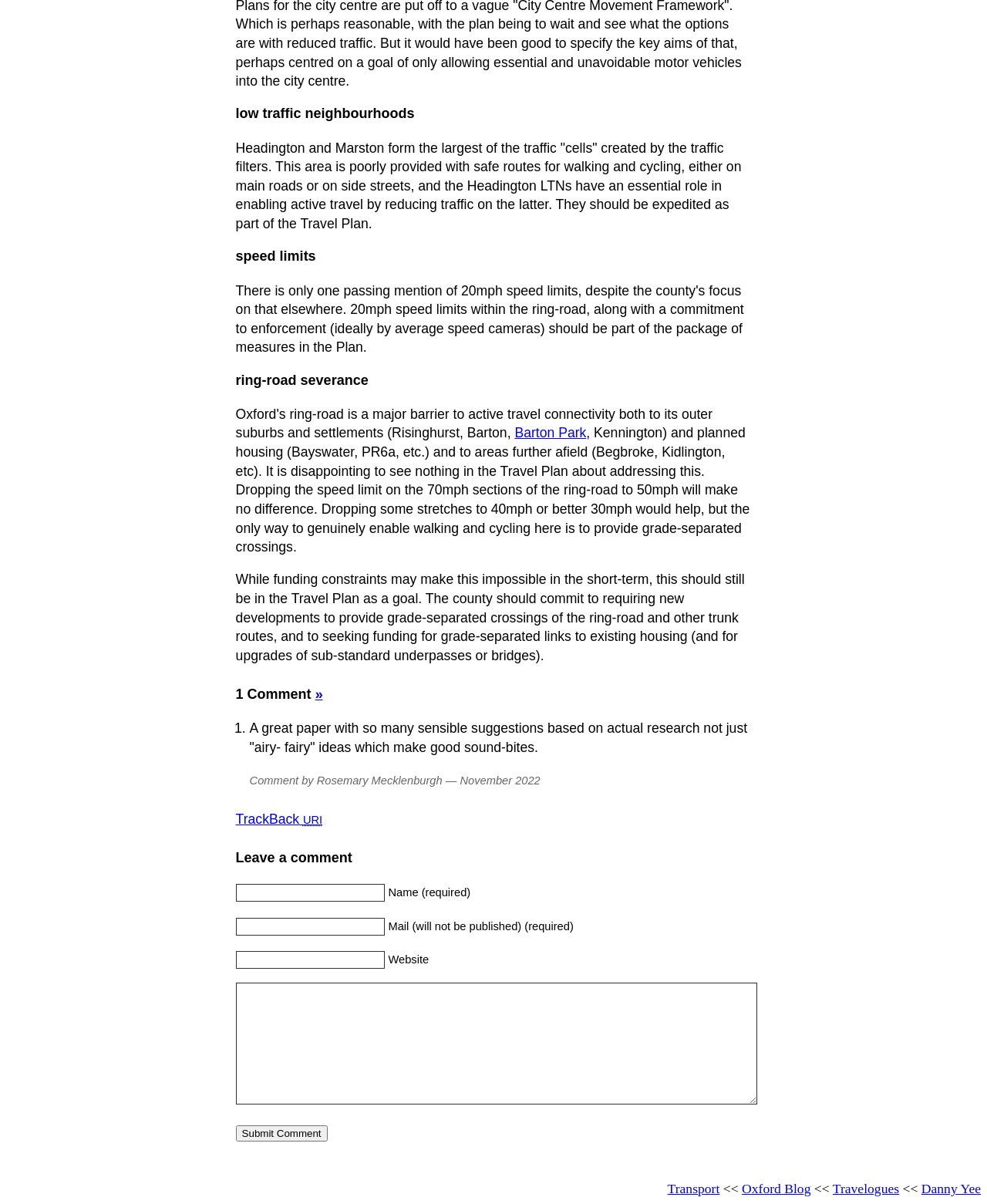What is the name of the commenter who left a comment in November 2022?
Can you provide an in-depth and detailed response to the question?

The StaticText element 'Comment by Rosemary Mecklenburgh — November 2022' indicates that the commenter's name is Rosemary Mecklenburgh.